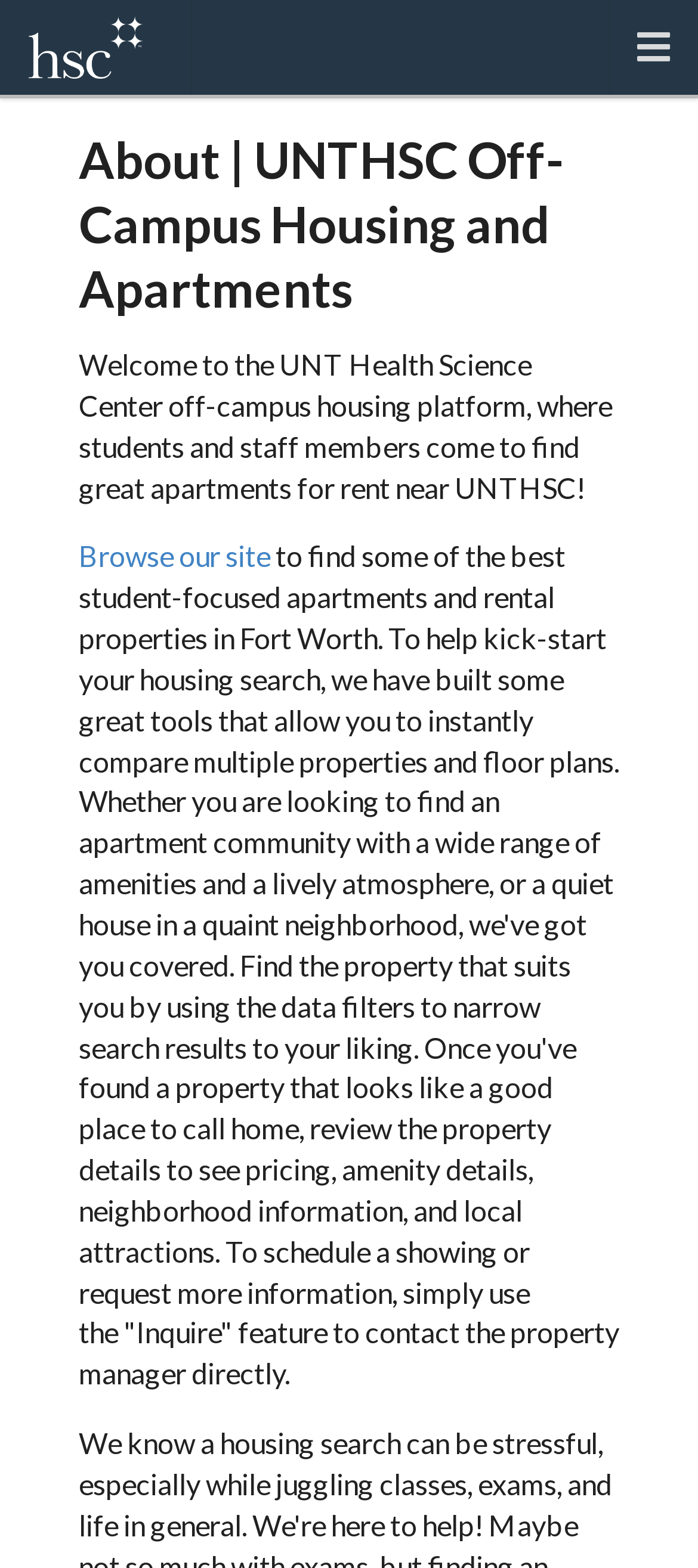Find the bounding box of the web element that fits this description: "Browse our site".

[0.113, 0.344, 0.387, 0.365]